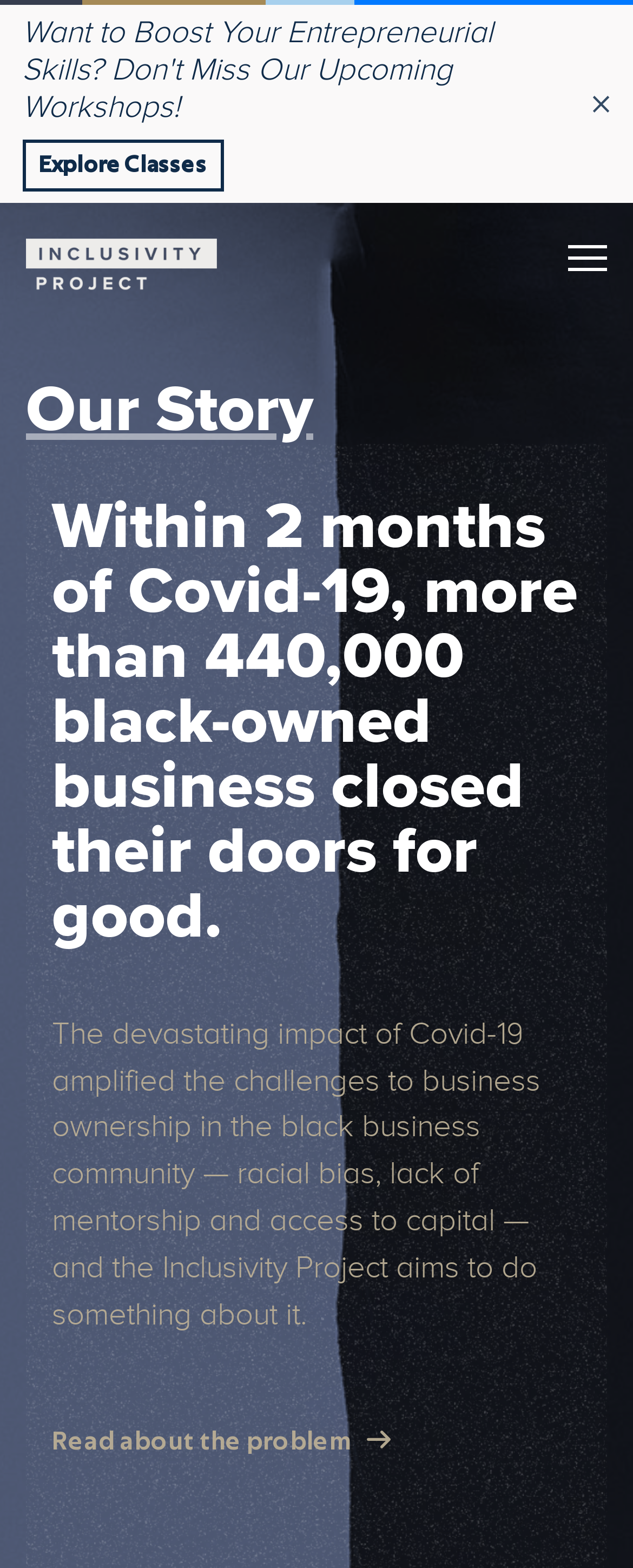Given the description "Explore Classes", determine the bounding box of the corresponding UI element.

[0.035, 0.09, 0.353, 0.123]